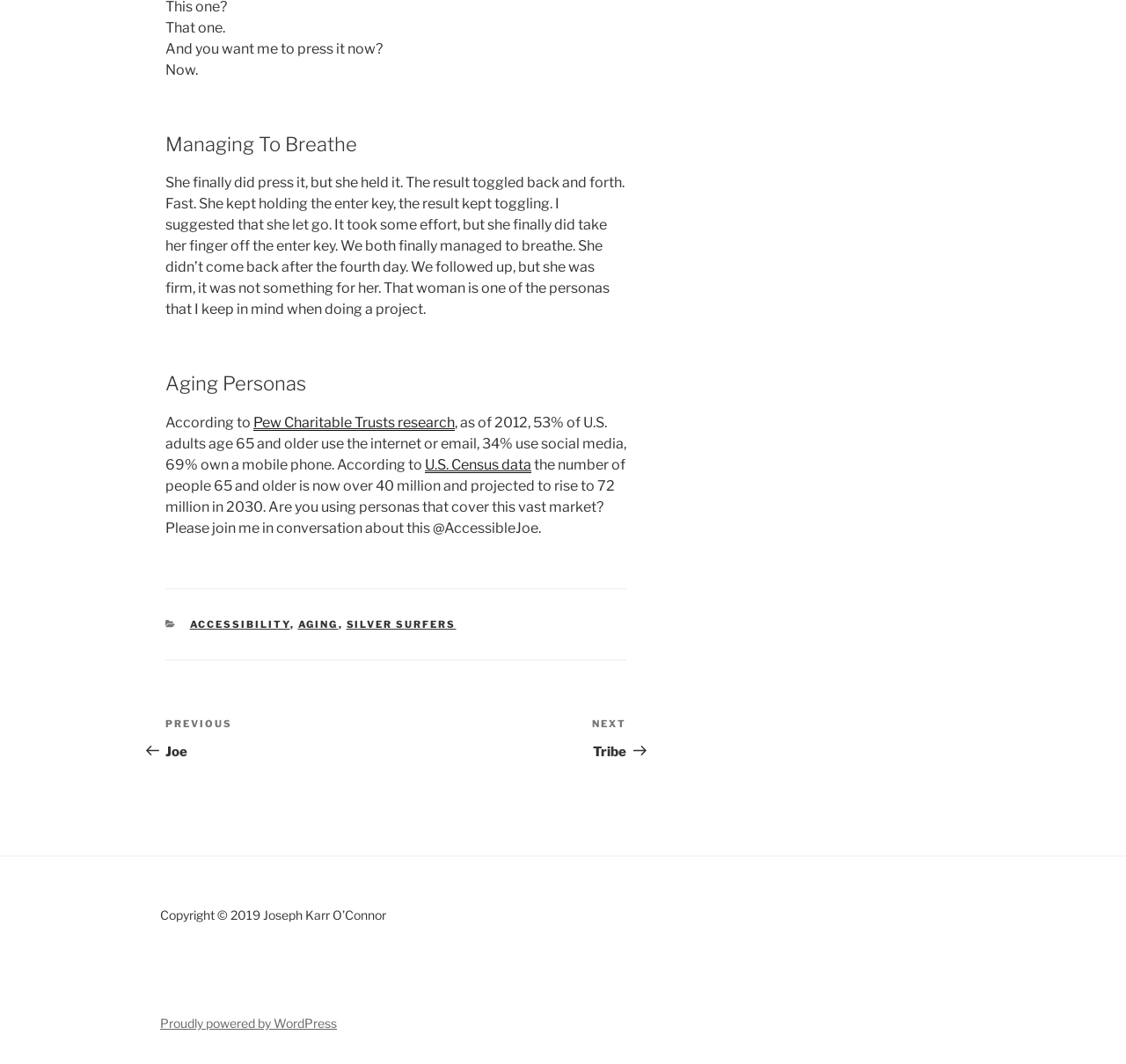Use a single word or phrase to answer the question:
What is the topic of the article?

Aging personas